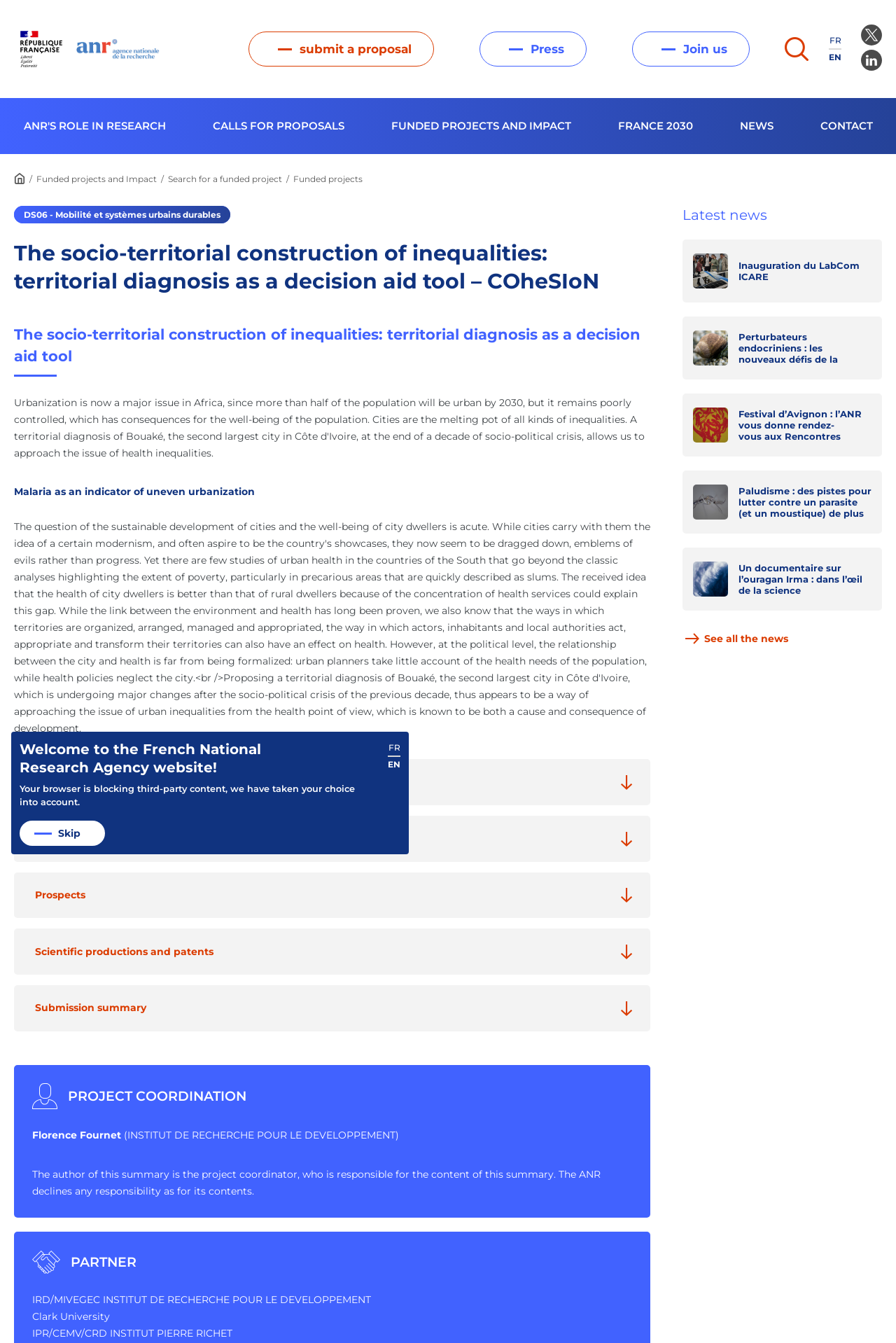Please provide a one-word or phrase answer to the question: 
What is the name of the research agency?

French National Research Agency